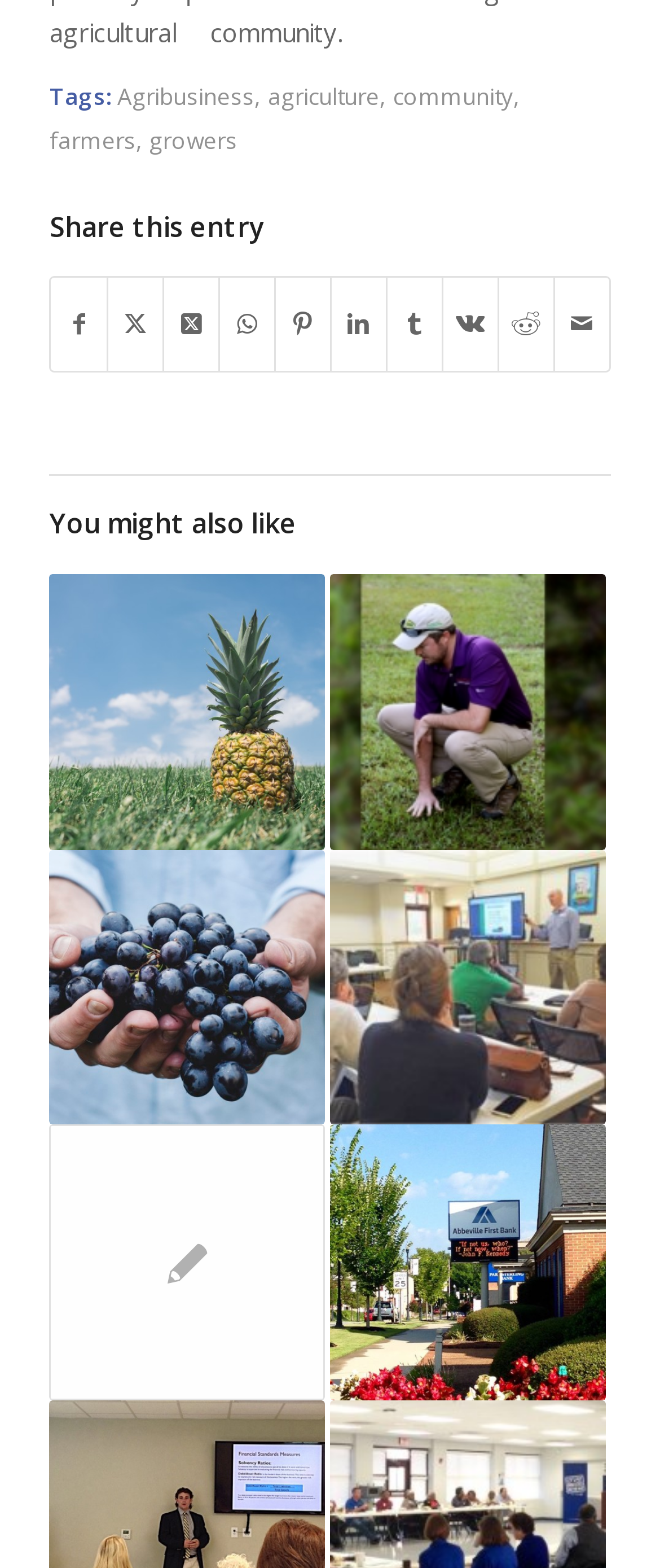Find the bounding box coordinates of the clickable area that will achieve the following instruction: "Explore Entrepreneurship Academy".

[0.5, 0.542, 0.917, 0.717]